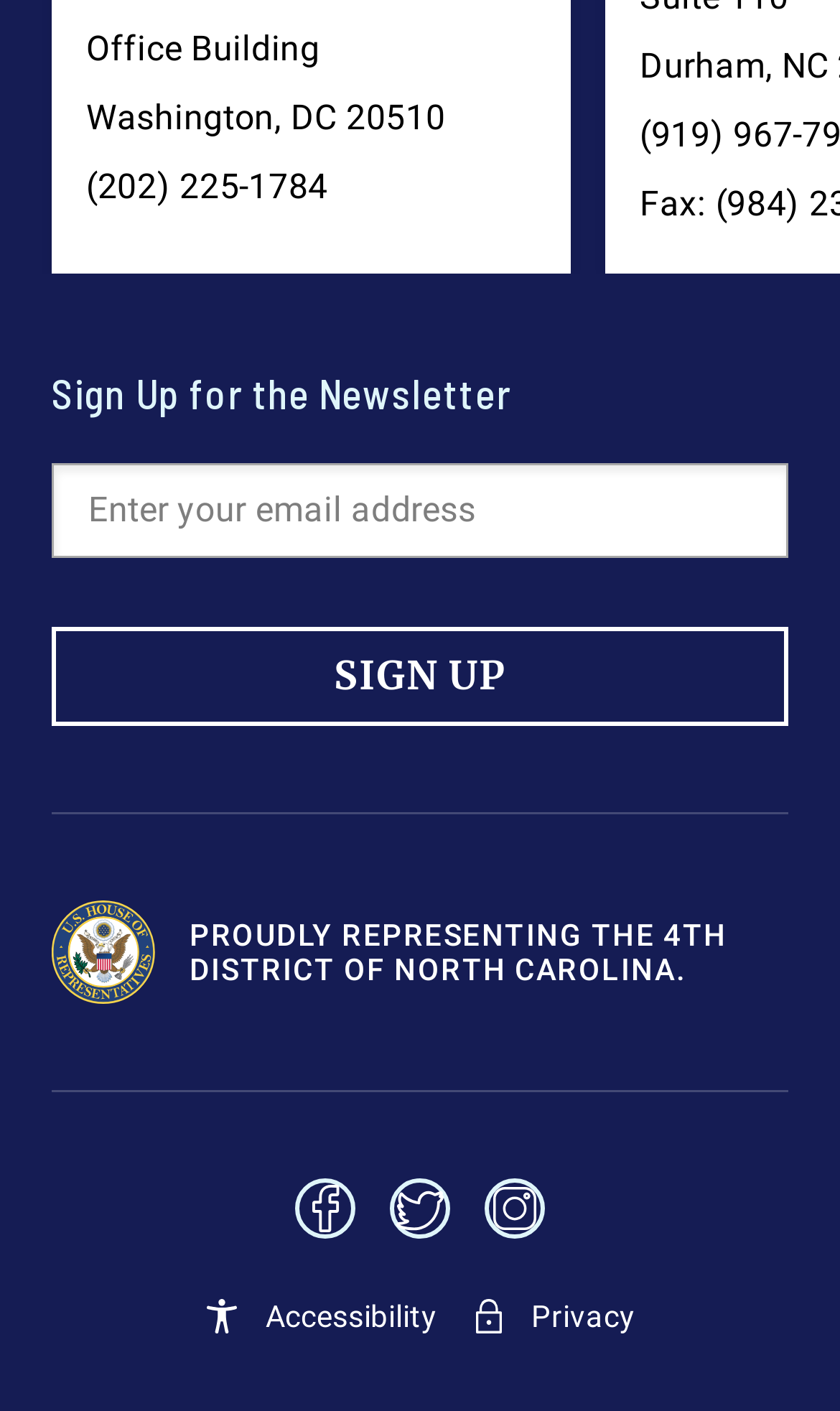Identify and provide the bounding box for the element described by: "aria-label="facebook"".

[0.351, 0.835, 0.423, 0.878]